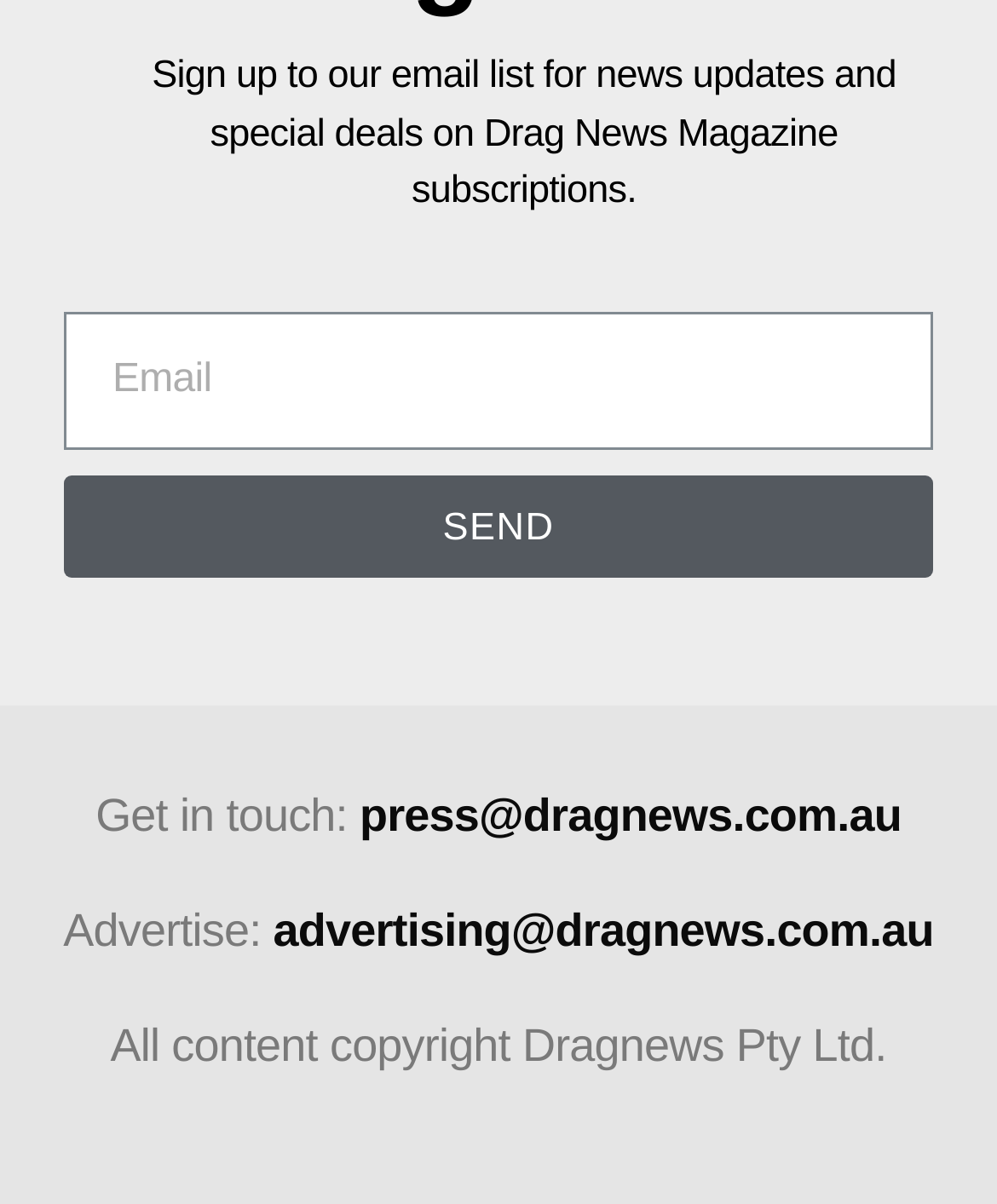What is the purpose of the link 'advertising@dragnews.com.au'?
Using the information from the image, provide a comprehensive answer to the question.

The link 'advertising@dragnews.com.au' is likely used to contact the webpage's advertising department, as it is listed in the 'Advertise' section of the webpage.